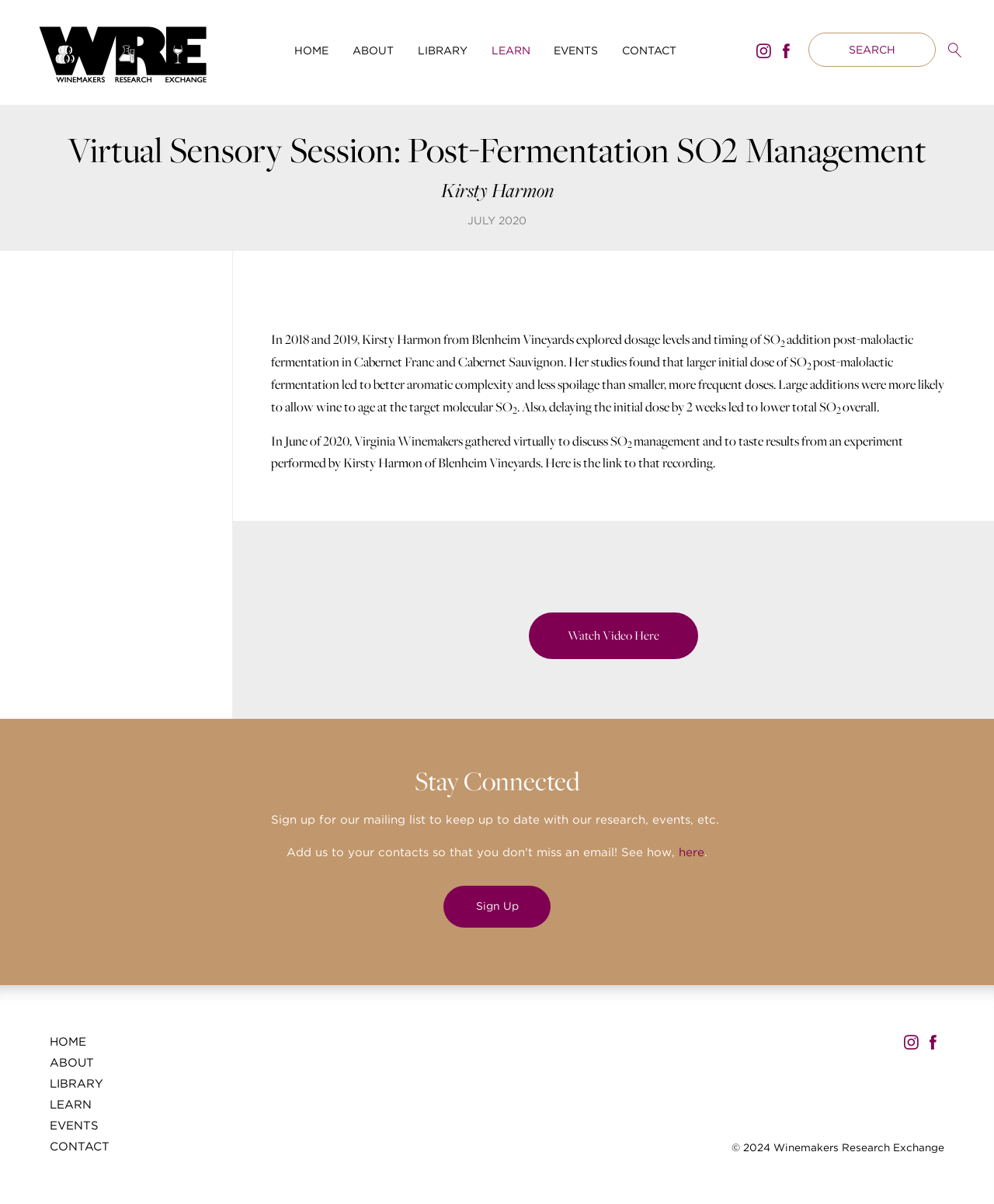Locate and provide the bounding box coordinates for the HTML element that matches this description: "Watch Video Here".

[0.532, 0.508, 0.703, 0.547]